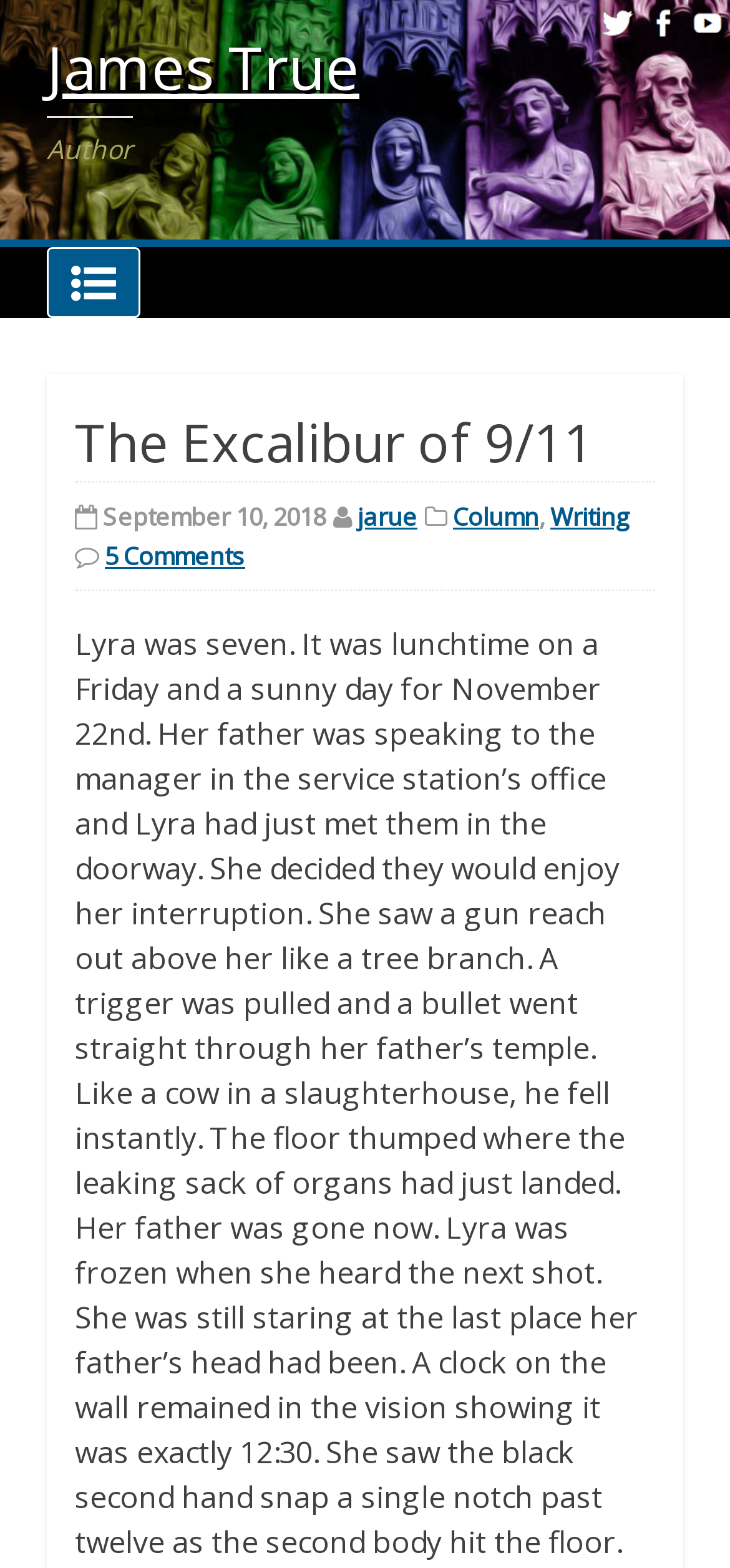Carefully observe the image and respond to the question with a detailed answer:
What are the categories of the article?

I found the categories 'jarue', 'Column', and 'Writing' as link elements on the webpage, which are located below the main heading and separated by commas.